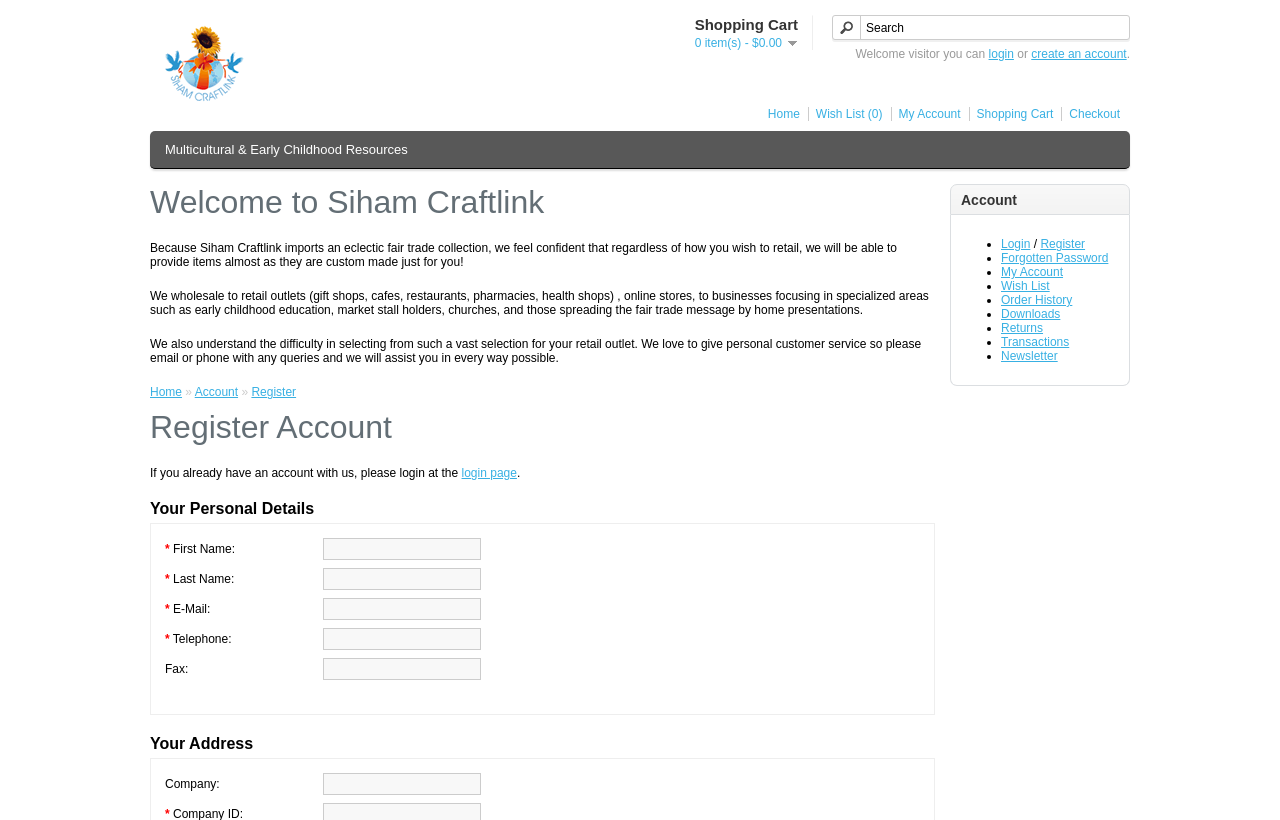Identify the bounding box coordinates of the region that needs to be clicked to carry out this instruction: "Click on the 'Machinerie' link". Provide these coordinates as four float numbers ranging from 0 to 1, i.e., [left, top, right, bottom].

None